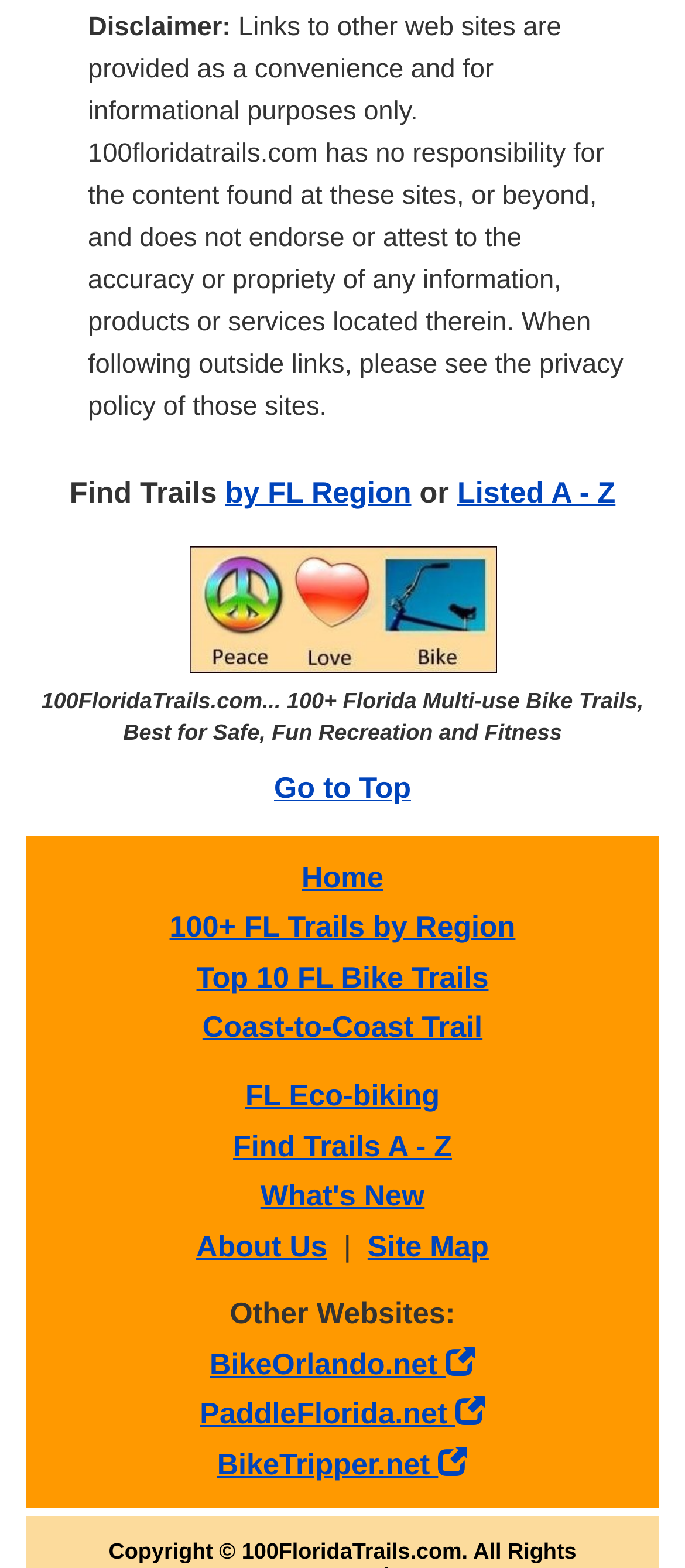Determine the bounding box coordinates of the clickable region to carry out the instruction: "Explore 'Coast-to-Coast Trail'".

[0.296, 0.645, 0.704, 0.666]